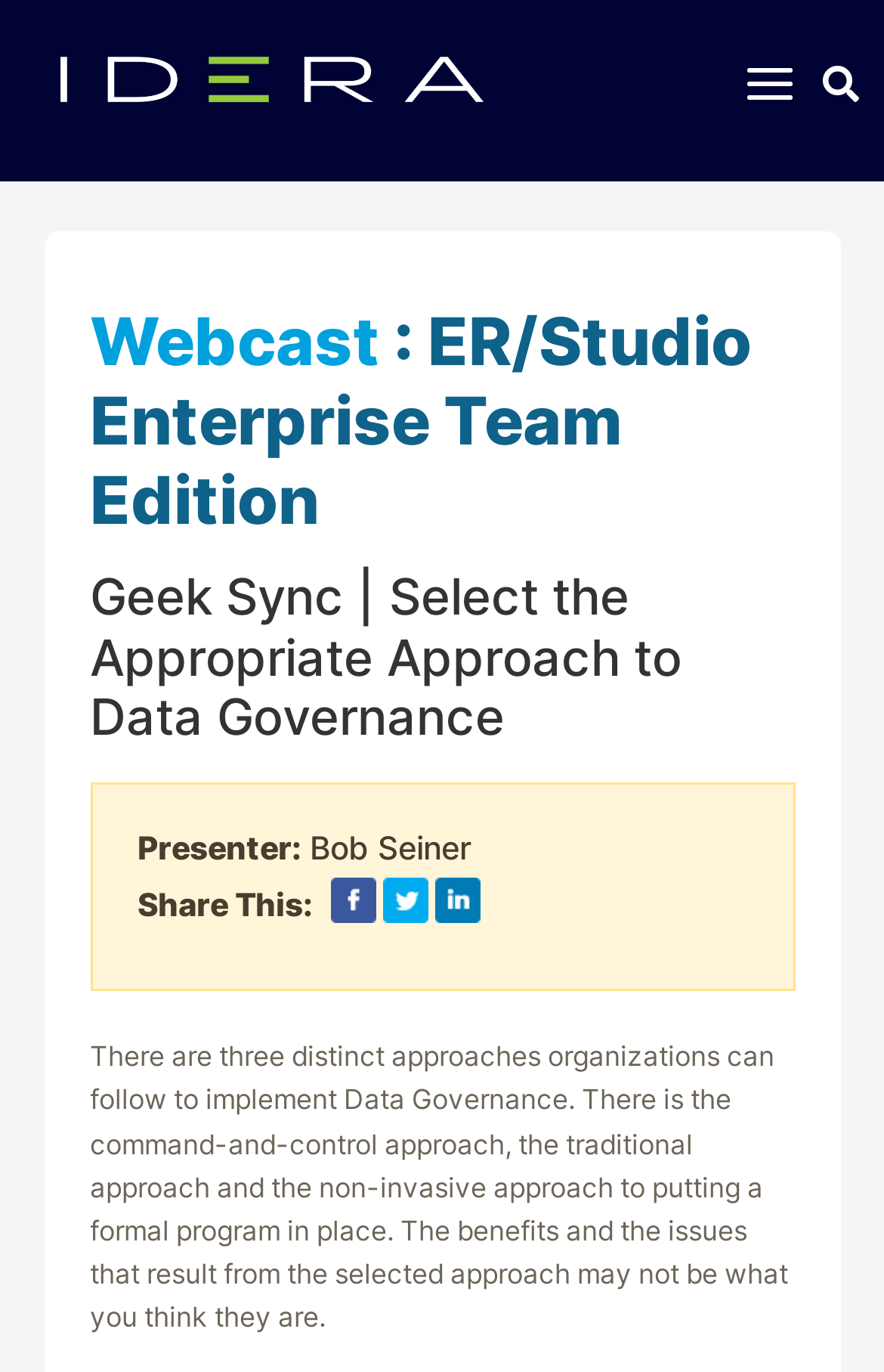Use a single word or phrase to respond to the question:
What is the presenter's name?

Bob Seiner